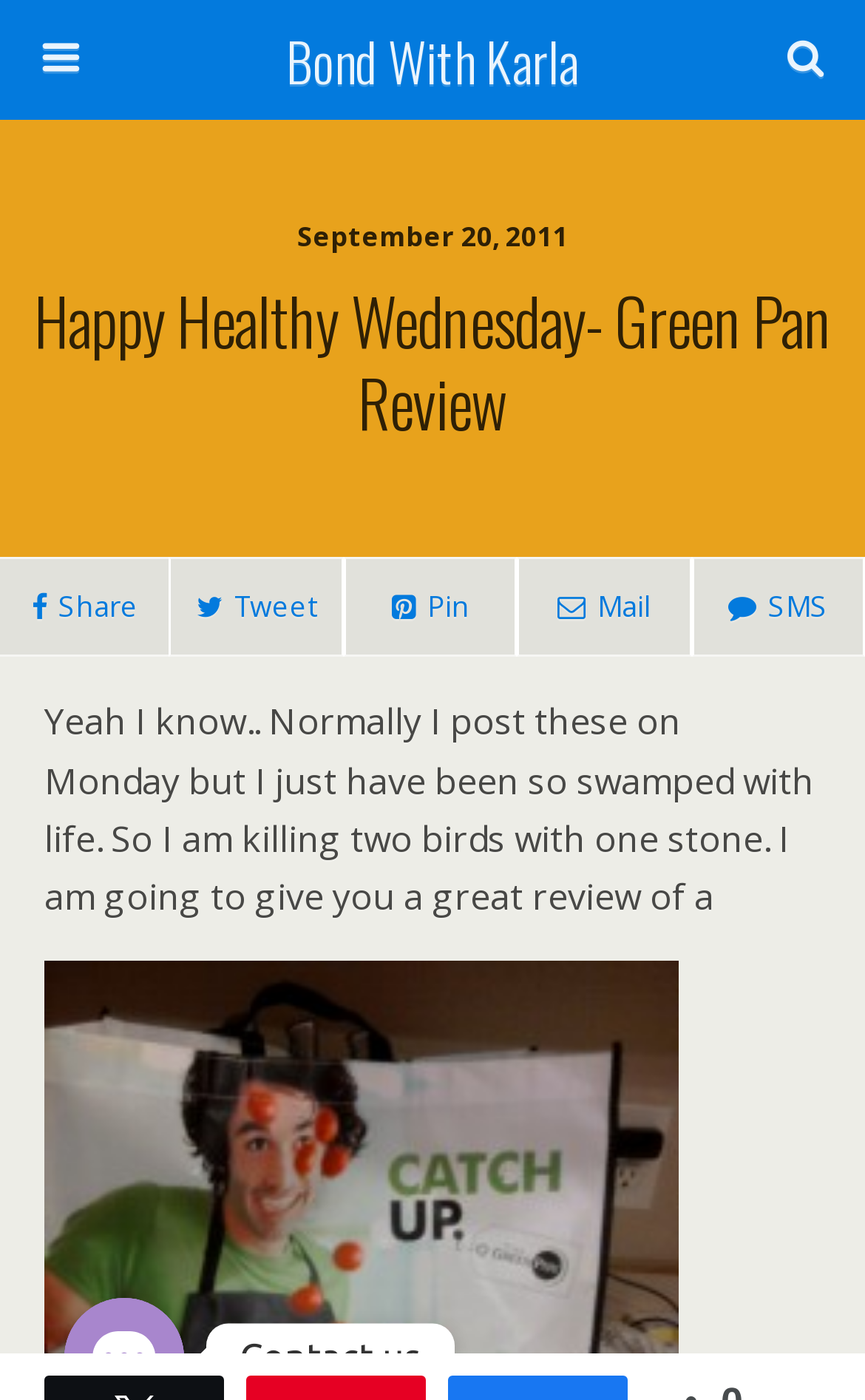Show the bounding box coordinates for the HTML element described as: "name="submit" value="Search"".

[0.764, 0.094, 0.949, 0.136]